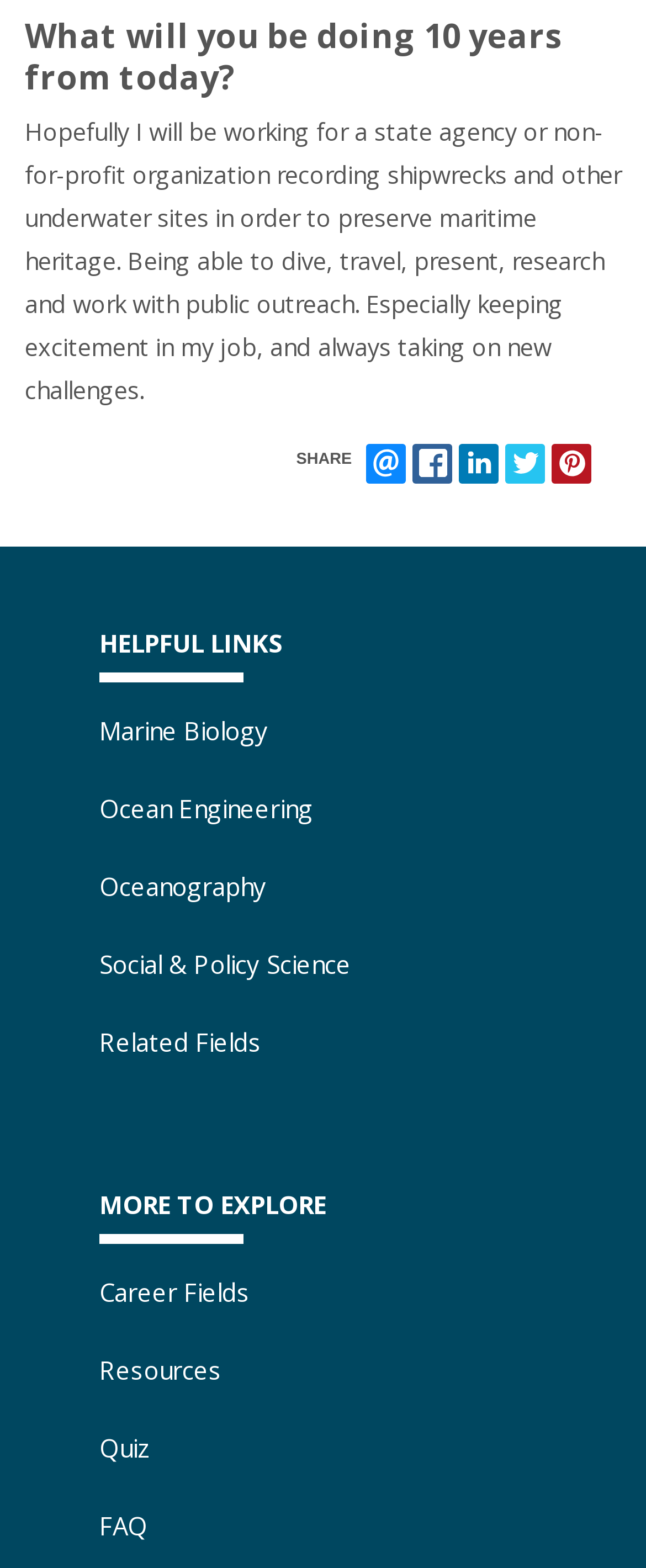Highlight the bounding box coordinates of the region I should click on to meet the following instruction: "View FAQ".

[0.154, 0.962, 0.228, 0.983]